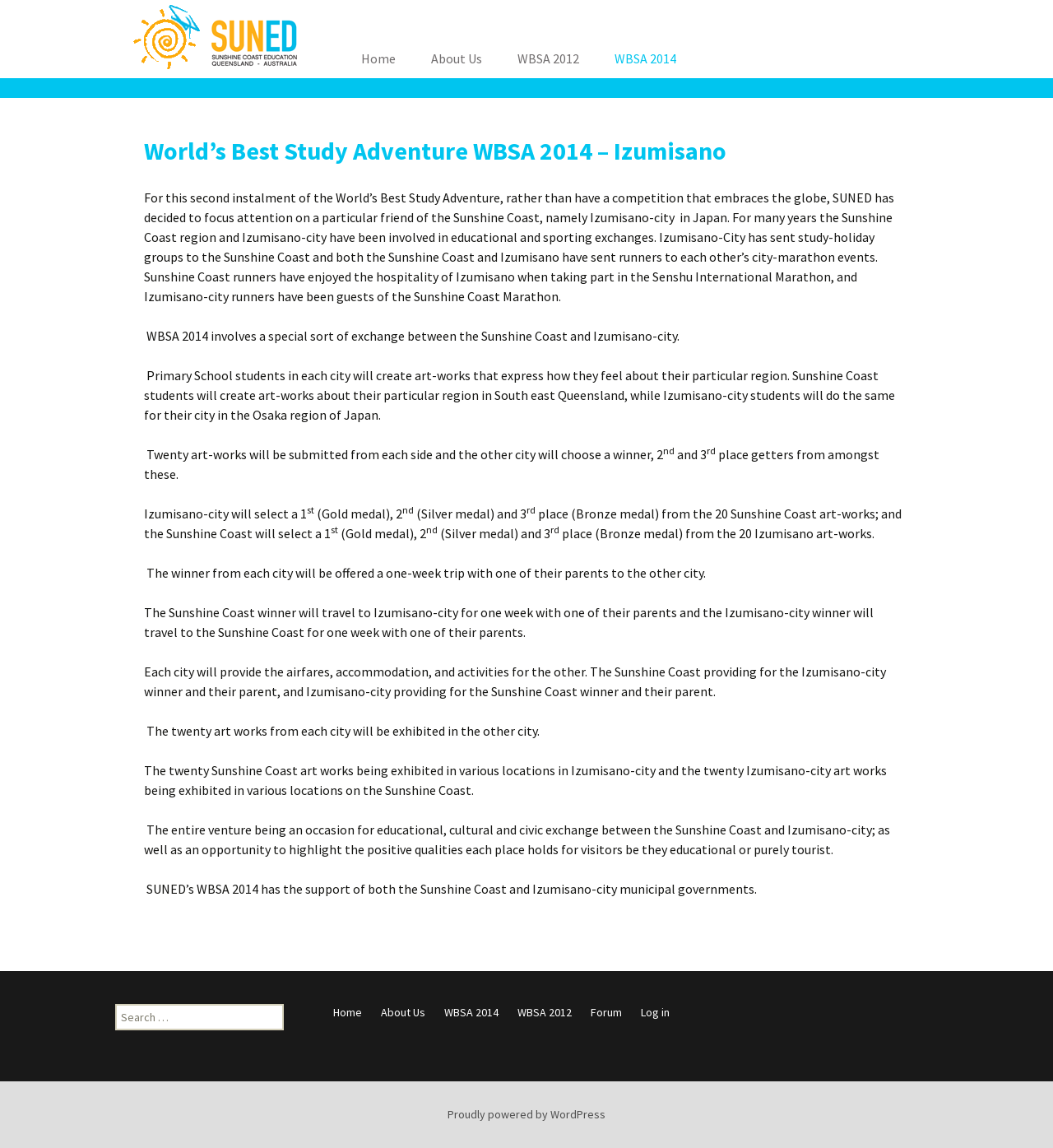Find the bounding box coordinates of the element to click in order to complete the given instruction: "Click the 'Skip to content' link."

[0.327, 0.034, 0.411, 0.052]